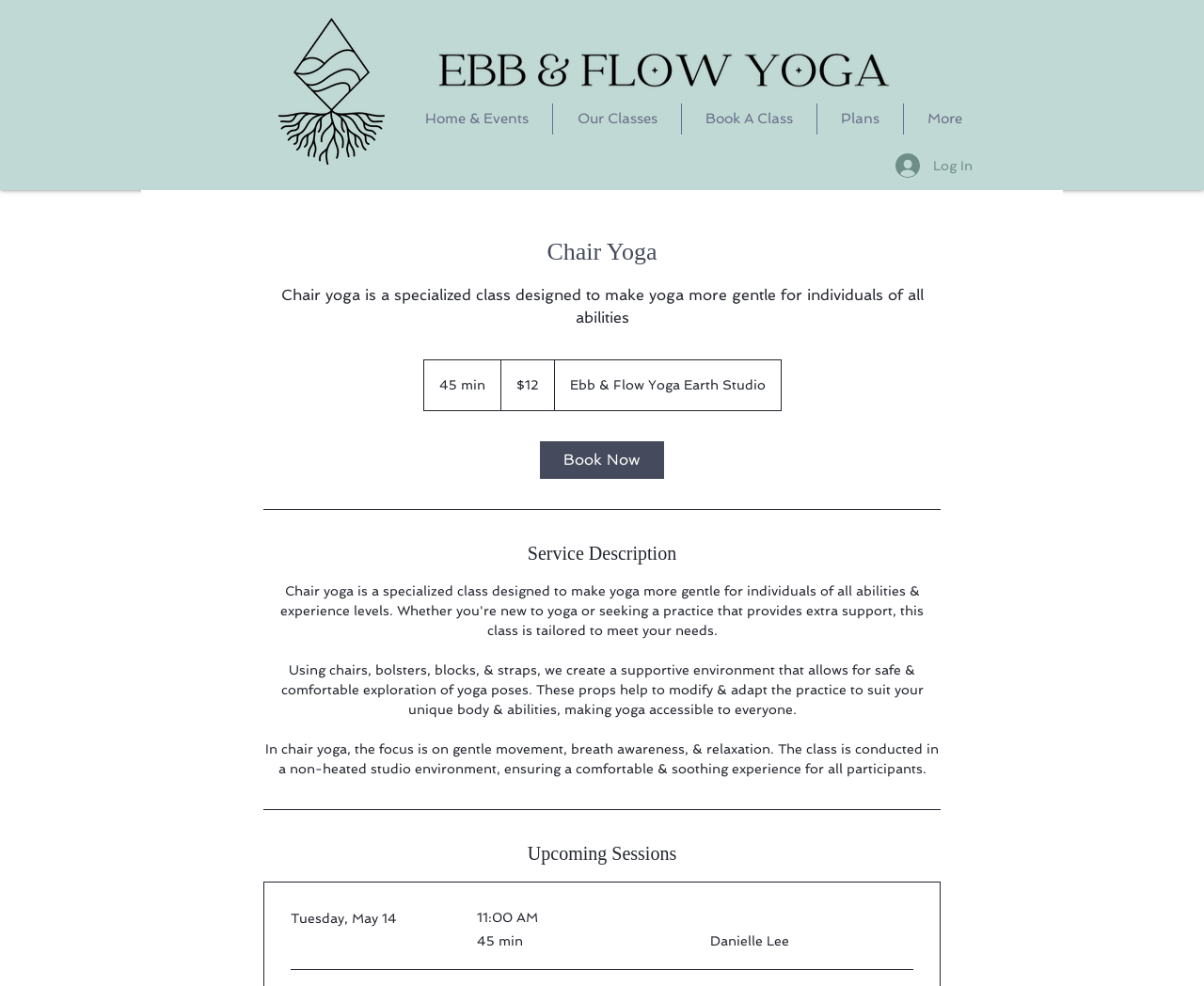How long is the chair yoga class?
Provide a detailed and extensive answer to the question.

I found the duration of the chair yoga class by looking at the text '45 min' which is located below the class title and above the price.